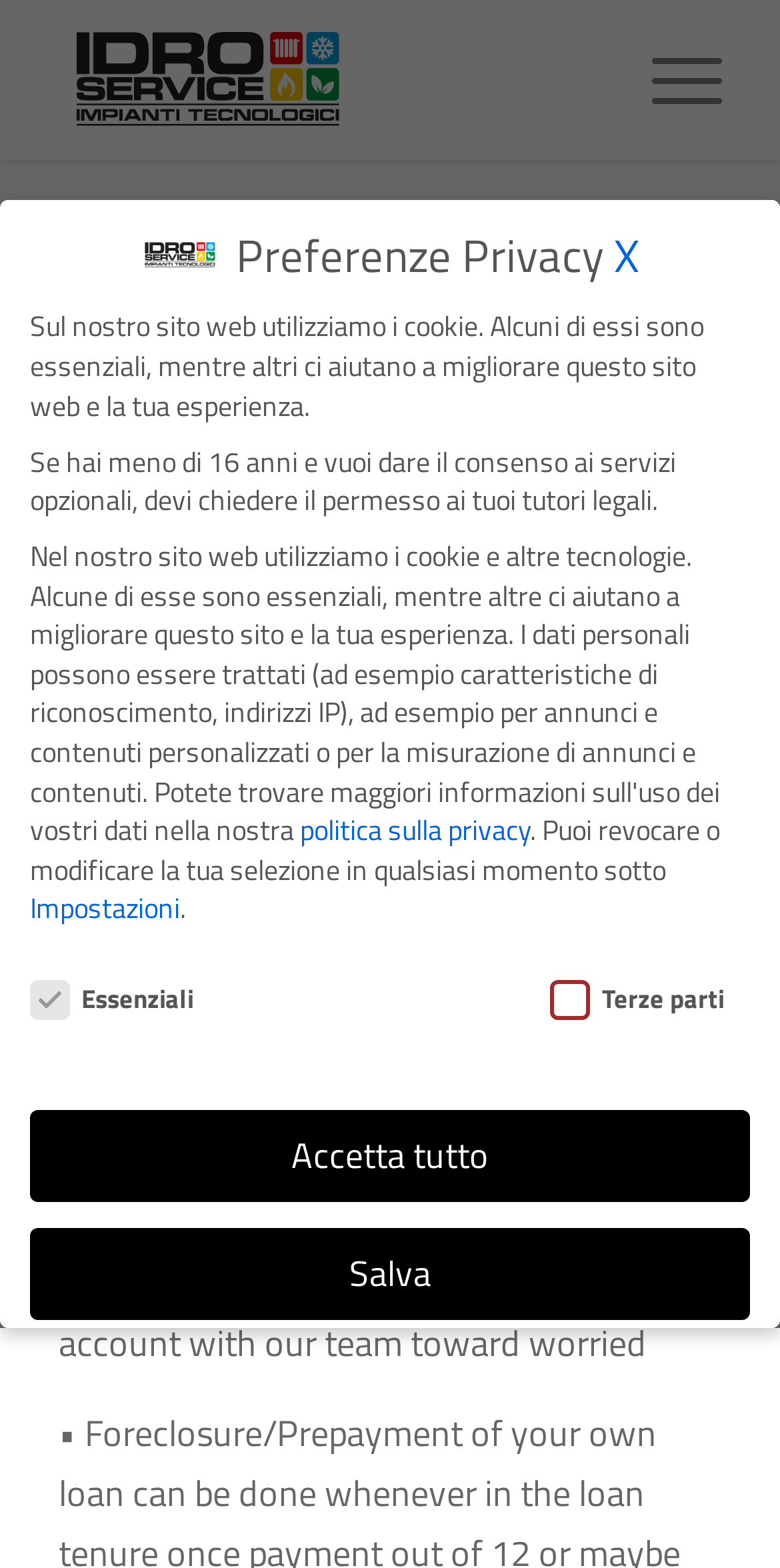Please determine the bounding box coordinates of the clickable area required to carry out the following instruction: "Click the 'payday loans online Tennessee' link". The coordinates must be four float numbers between 0 and 1, represented as [left, top, right, bottom].

[0.075, 0.726, 0.87, 0.798]